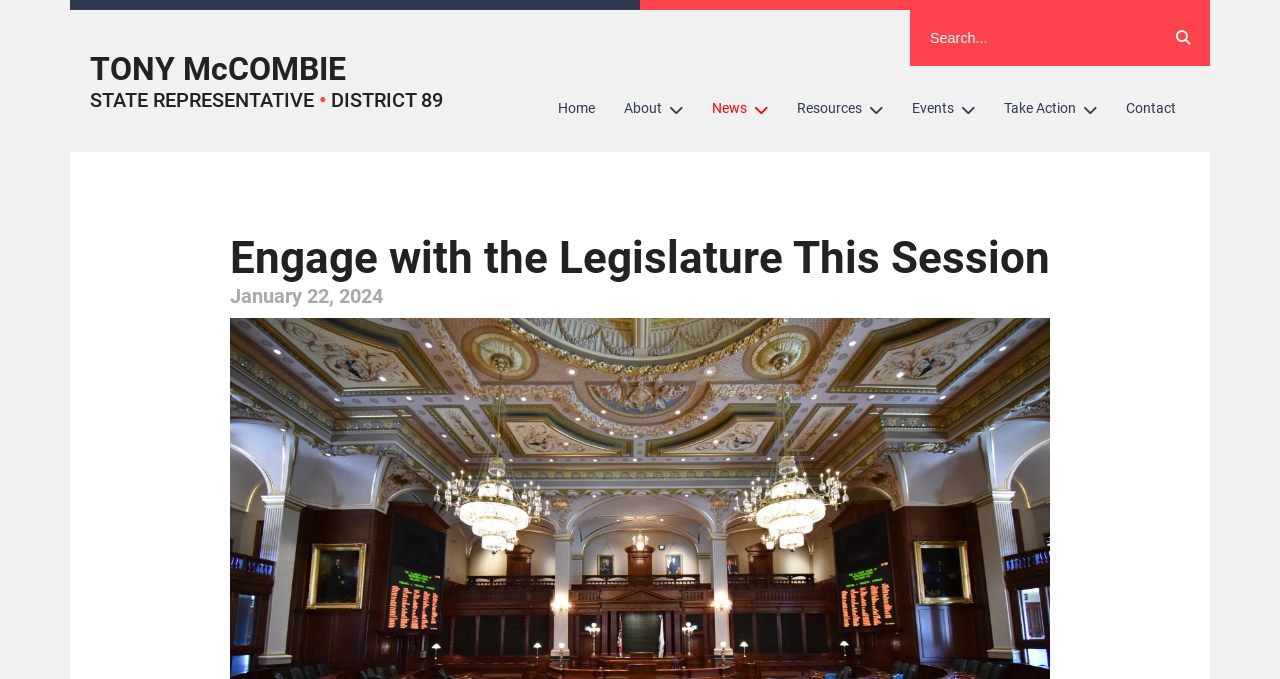Please specify the bounding box coordinates of the area that should be clicked to accomplish the following instruction: "go to home page". The coordinates should consist of four float numbers between 0 and 1, i.e., [left, top, right, bottom].

[0.425, 0.127, 0.476, 0.194]